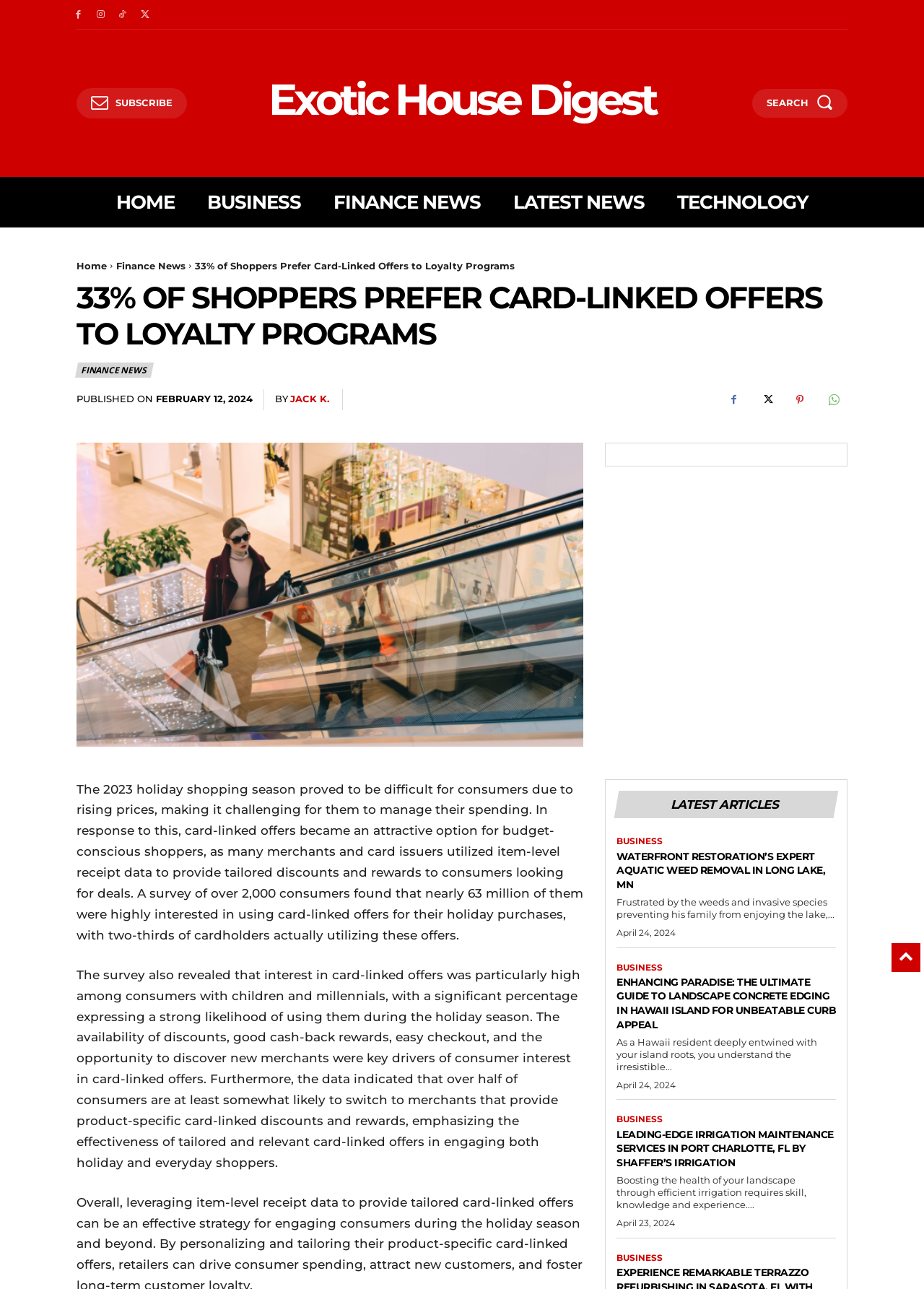Locate the bounding box coordinates of the region to be clicked to comply with the following instruction: "Read the latest news". The coordinates must be four float numbers between 0 and 1, in the form [left, top, right, bottom].

[0.555, 0.137, 0.697, 0.176]